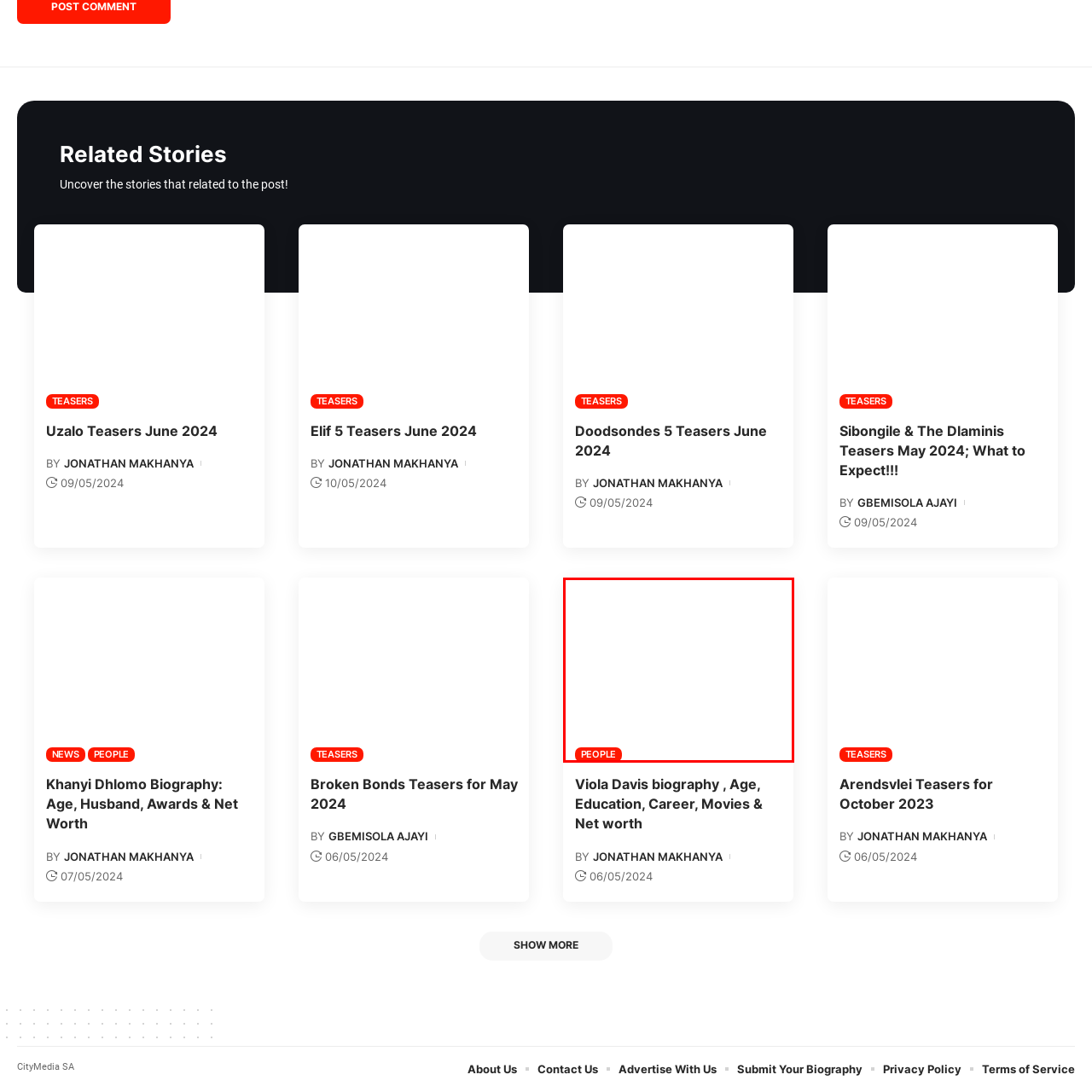What is the purpose of the links and headings surrounding the image?
Review the image area surrounded by the red bounding box and give a detailed answer to the question.

The links and headings surrounding the image provide additional context about Viola Davis' biography, including details on her age, education, career achievements, and net worth, which aims to engage viewers with related content while celebrating her contributions to the entertainment industry.